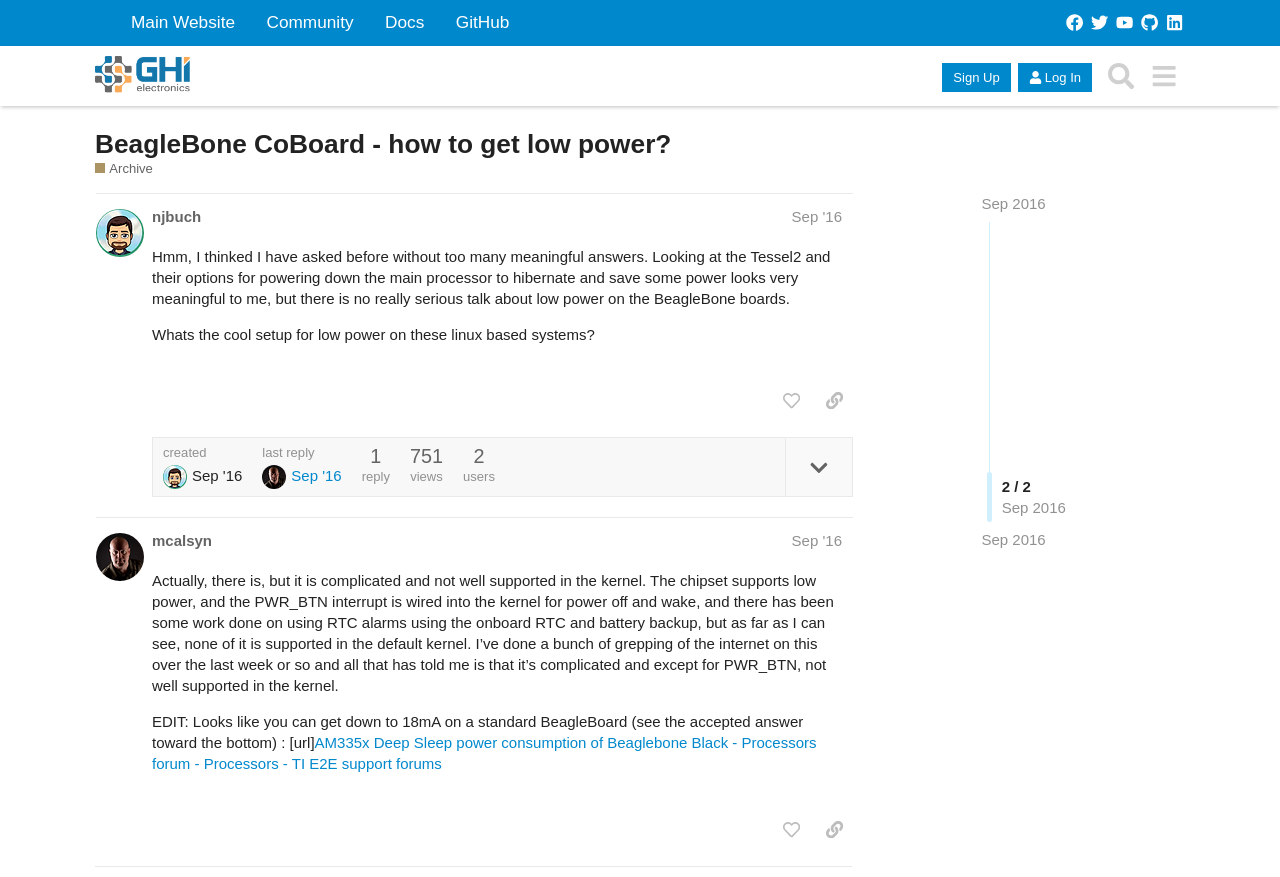Pinpoint the bounding box coordinates of the element that must be clicked to accomplish the following instruction: "Click on the 'Sign Up' button". The coordinates should be in the format of four float numbers between 0 and 1, i.e., [left, top, right, bottom].

[0.736, 0.072, 0.79, 0.105]